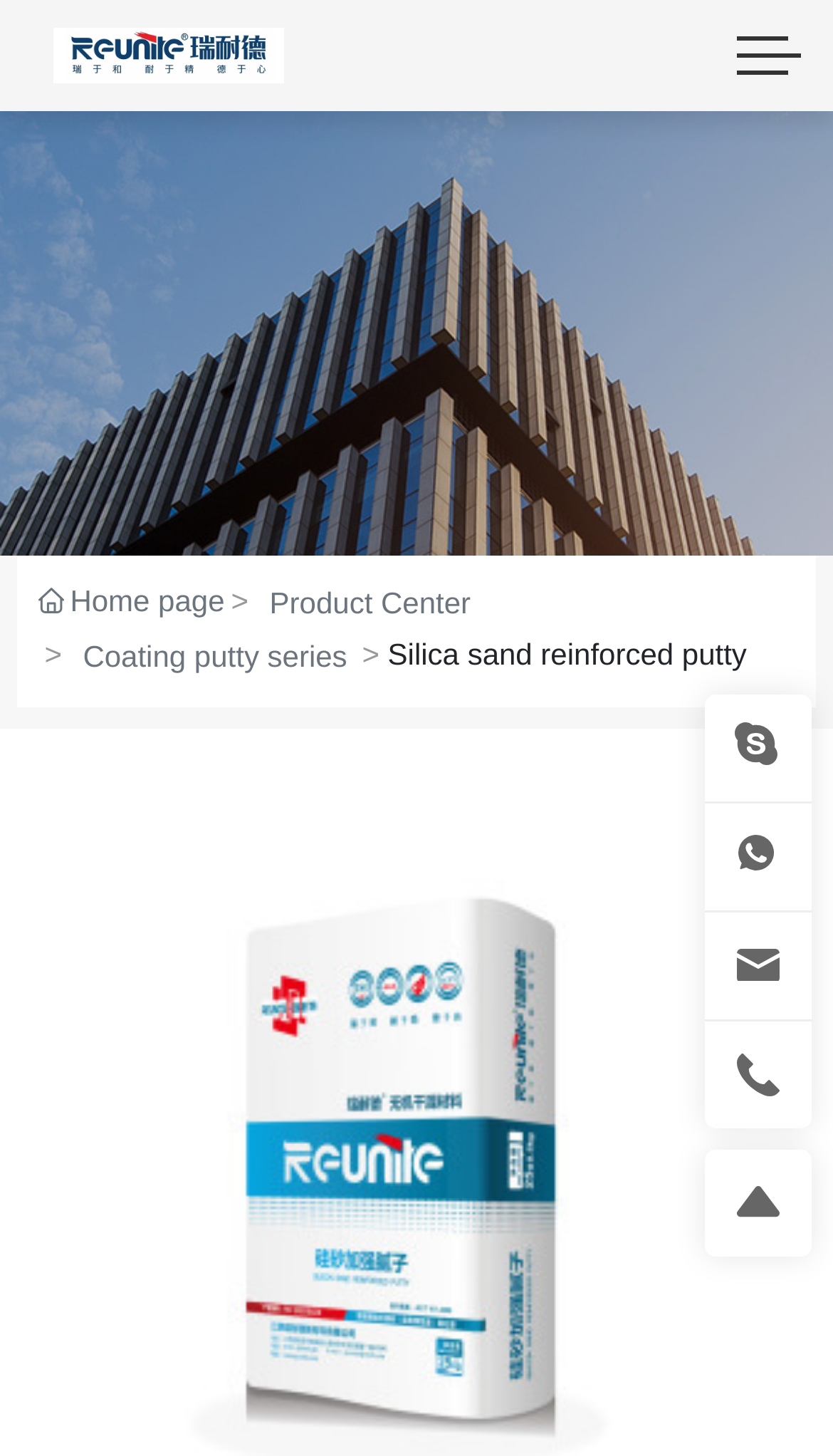Locate the bounding box coordinates of the item that should be clicked to fulfill the instruction: "View Conclusion".

None